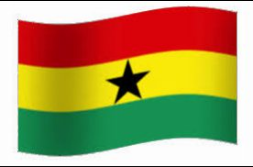Detail everything you observe in the image.

The image features the flag of Ghana, which consists of three horizontal stripes of red, yellow, and green, with a black star centered in the yellow stripe. The red symbolizes the blood of those who fought for independence, the yellow represents the country's mineral wealth, and the green stands for the rich vegetation of the land. The black star is a symbol of African freedom and unity. This flag is a significant national emblem, embodying Ghana's rich history and cultural heritage.